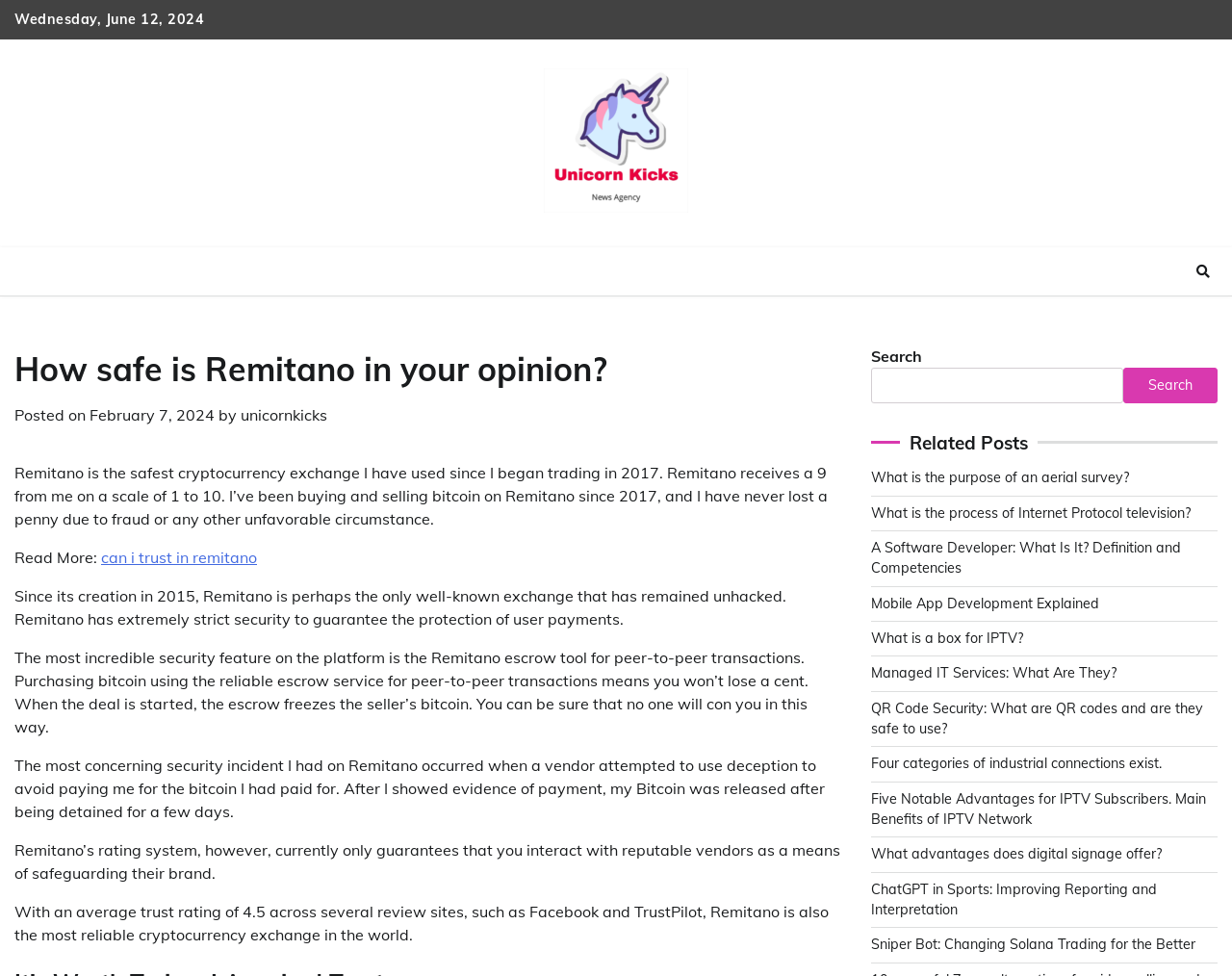Determine the bounding box coordinates for the area you should click to complete the following instruction: "Click the 'Unicorn Kicks' link".

[0.441, 0.07, 0.559, 0.224]